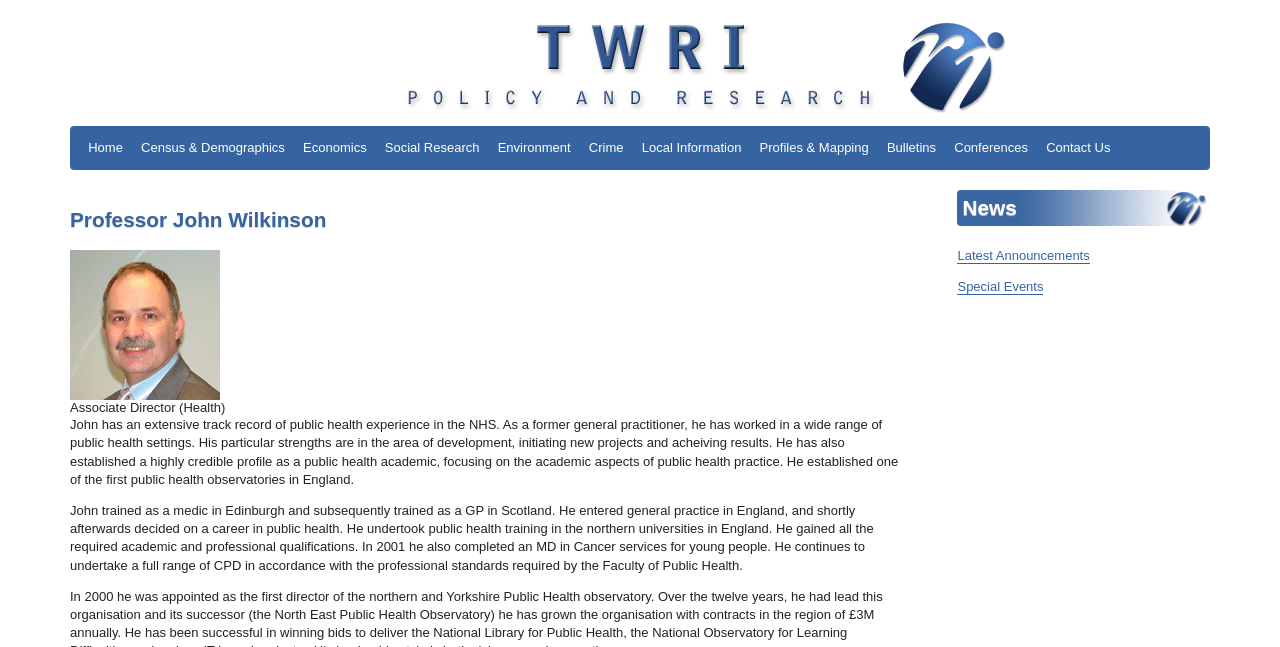What is the focus of John's academic profile?
Analyze the image and deliver a detailed answer to the question.

According to the webpage, John has established a highly credible profile as a public health academic, focusing on the academic aspects of public health practice, which is mentioned in the paragraph describing his strengths.